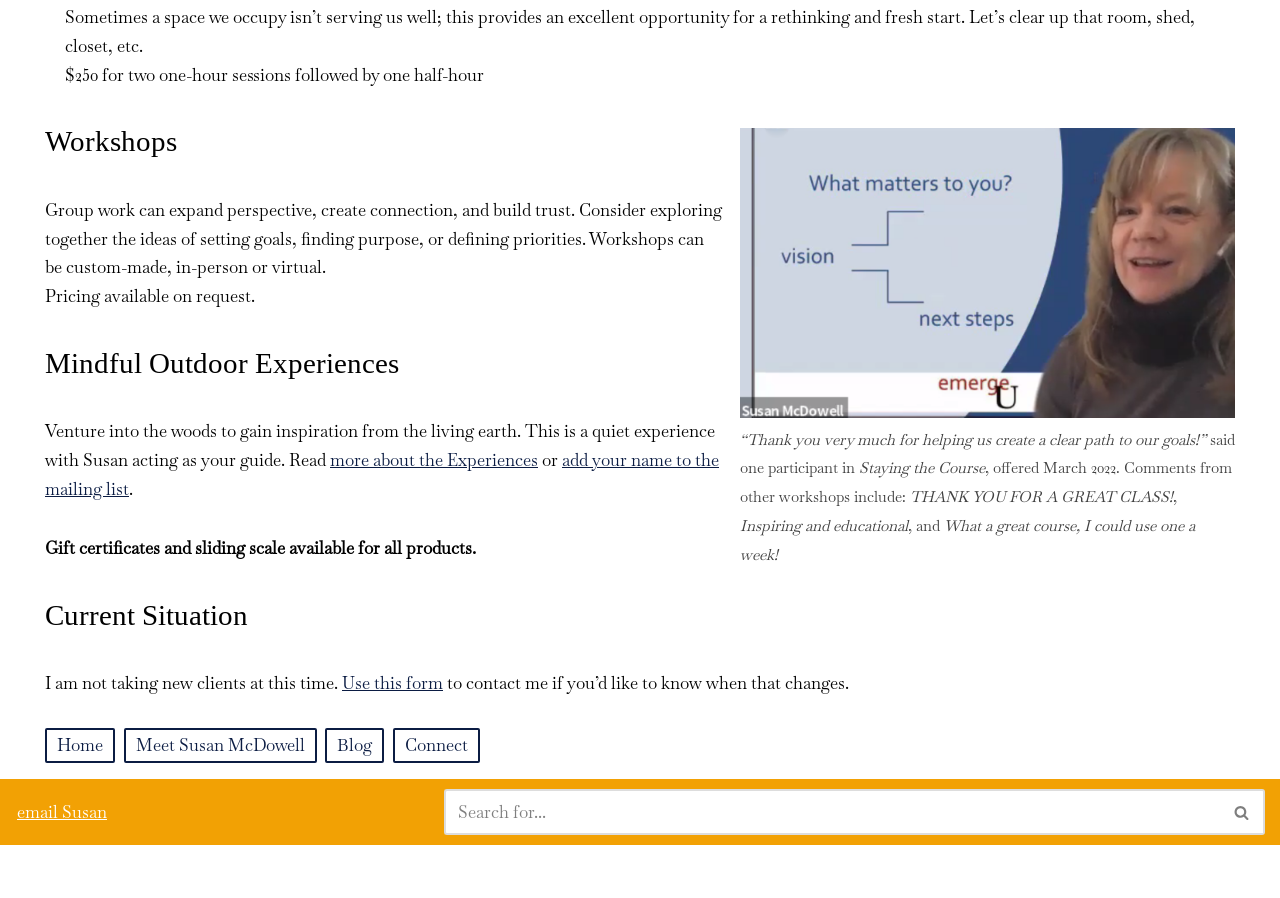Given the description of a UI element: "Meet Susan McDowell", identify the bounding box coordinates of the matching element in the webpage screenshot.

[0.096, 0.811, 0.247, 0.85]